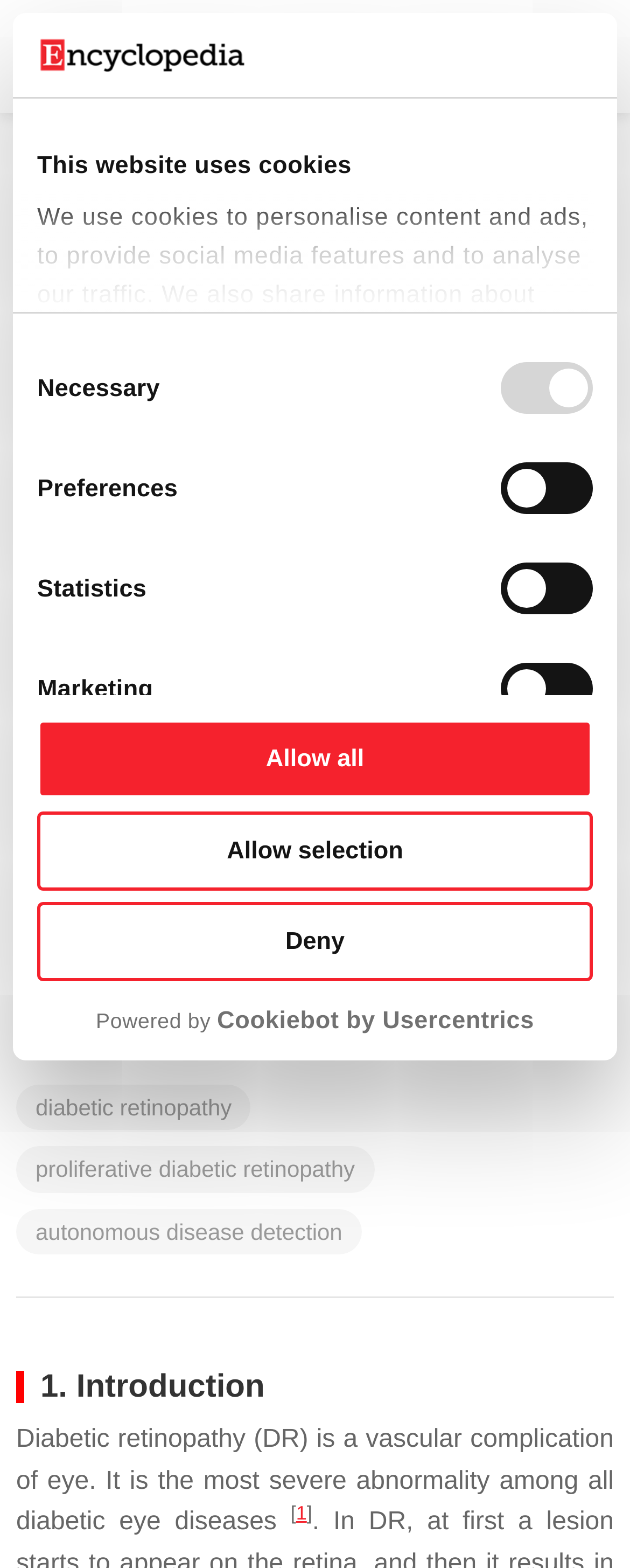What is the purpose of the 'Allow selection' button?
Ensure your answer is thorough and detailed.

I inferred the purpose of the 'Allow selection' button by looking at its context in the cookie consent section. It seems to allow users to select which types of cookies they want to allow, rather than allowing all cookies or denying all cookies.